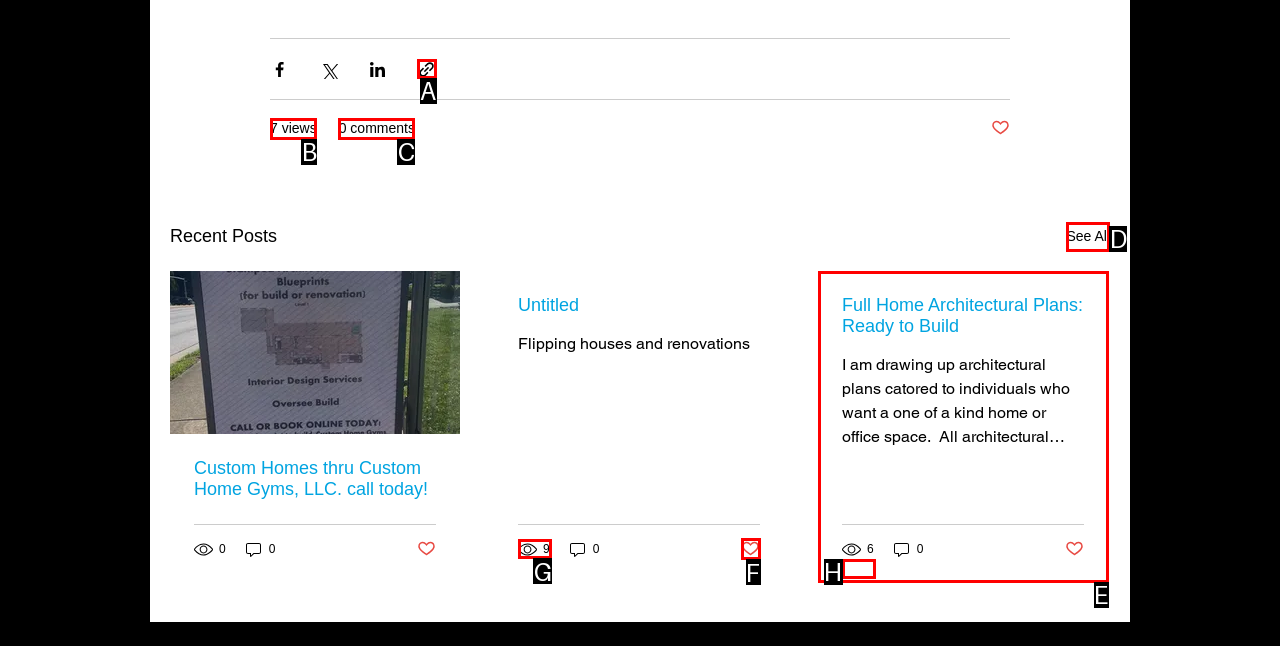Among the marked elements in the screenshot, which letter corresponds to the UI element needed for the task: See All?

D